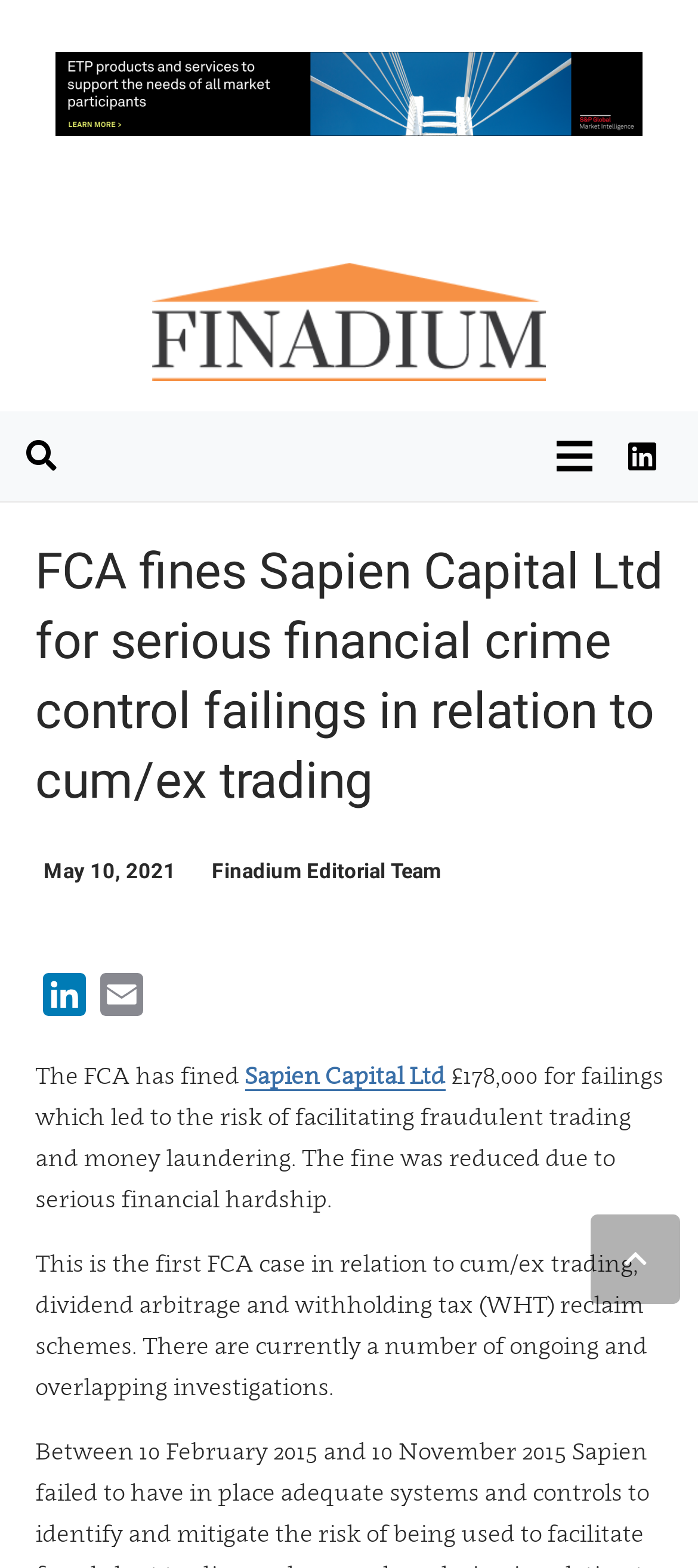What is the name of the company fined by the FCA?
Refer to the image and provide a thorough answer to the question.

I found the answer by looking at the text content of the link element with the bounding box coordinates [0.35, 0.677, 0.637, 0.696], which is 'Sapien Capital Ltd'.